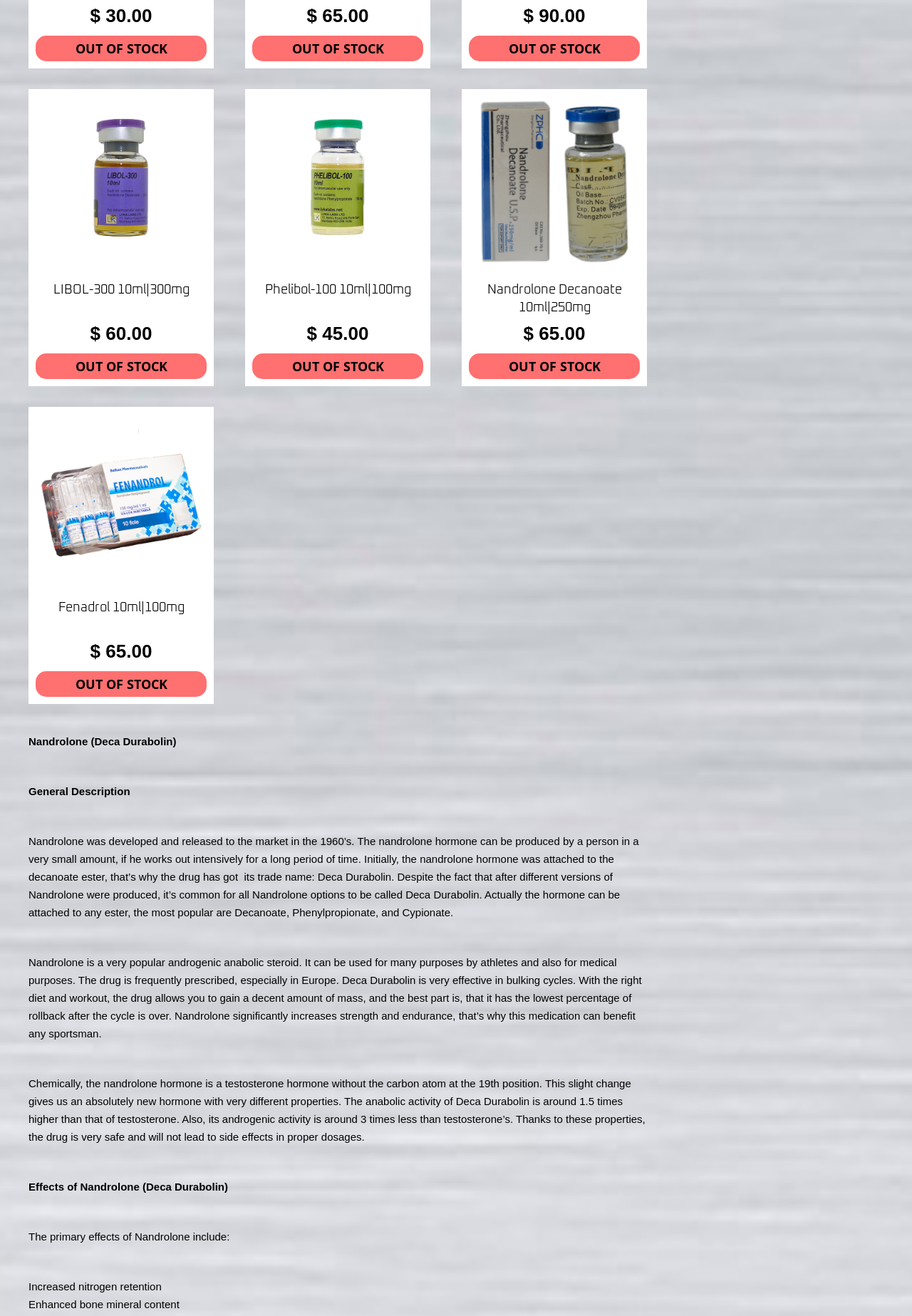Provide the bounding box coordinates for the UI element that is described by this text: "parent_node: MySportPharma". The coordinates should be in the form of four float numbers between 0 and 1: [left, top, right, bottom].

[0.958, 0.317, 0.992, 0.341]